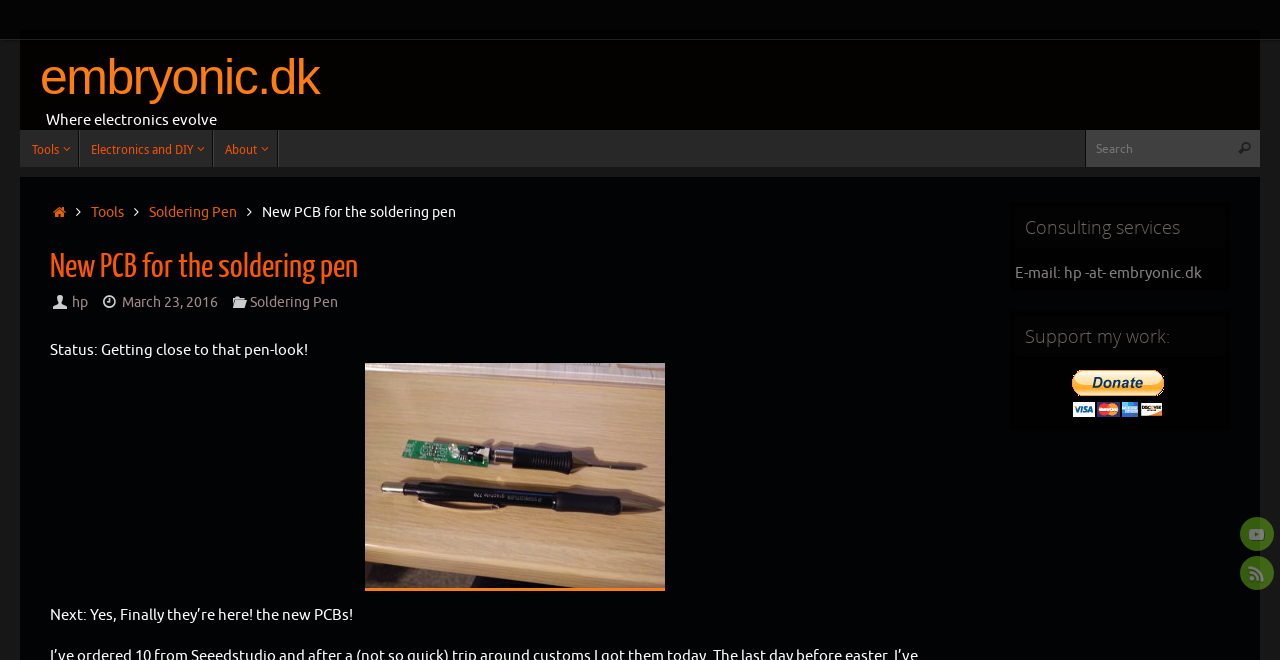What is the date of the article?
Please provide a single word or phrase as your answer based on the screenshot.

March 23, 2016